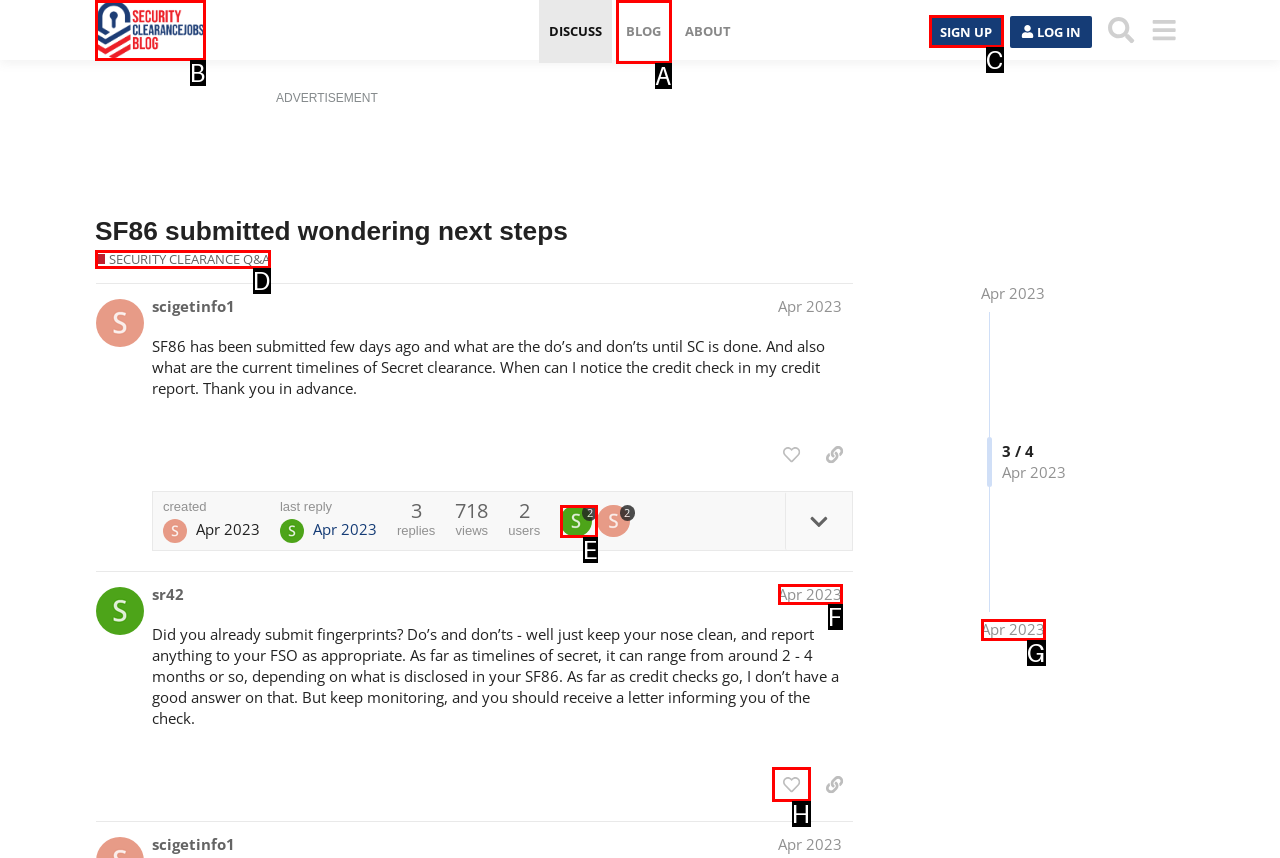Select the HTML element that corresponds to the description: Blog. Answer with the letter of the matching option directly from the choices given.

A